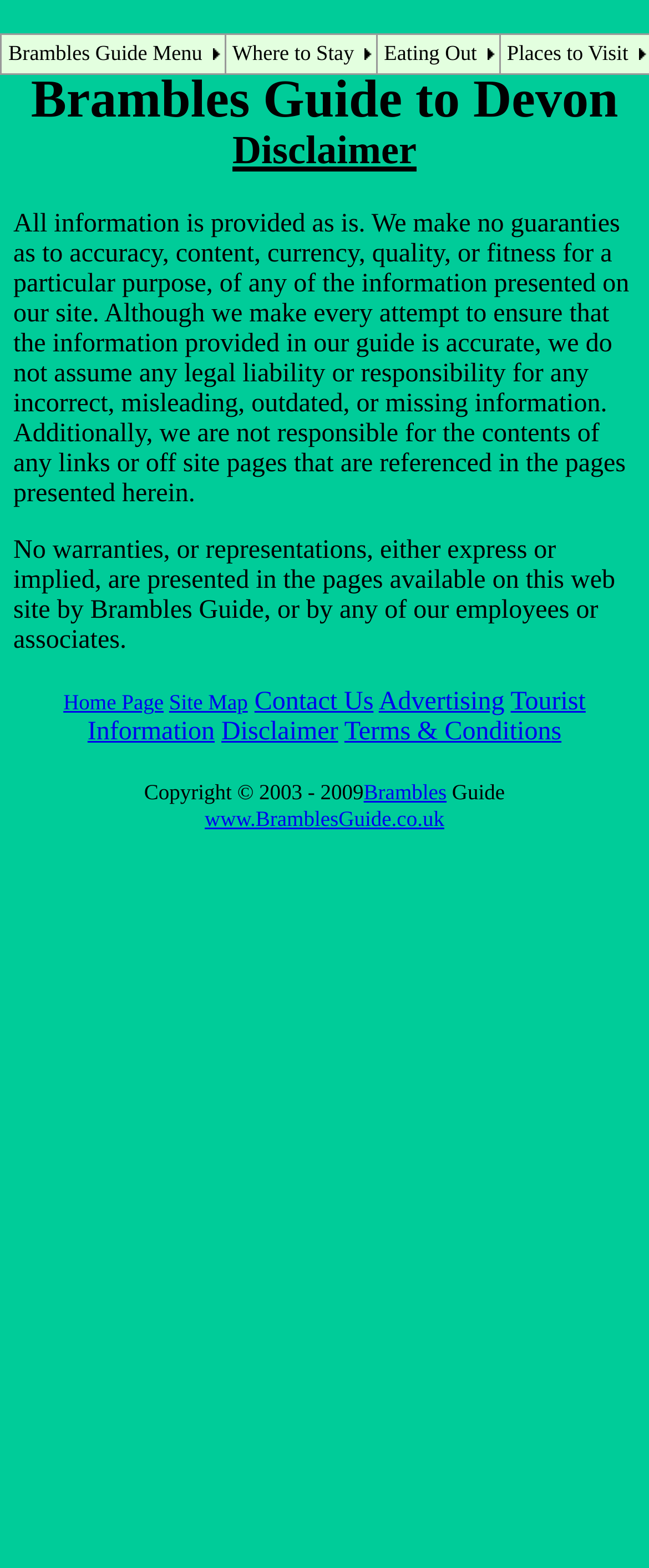Identify the bounding box of the UI component described as: "Brambles Guide Menu".

[0.013, 0.027, 0.312, 0.042]